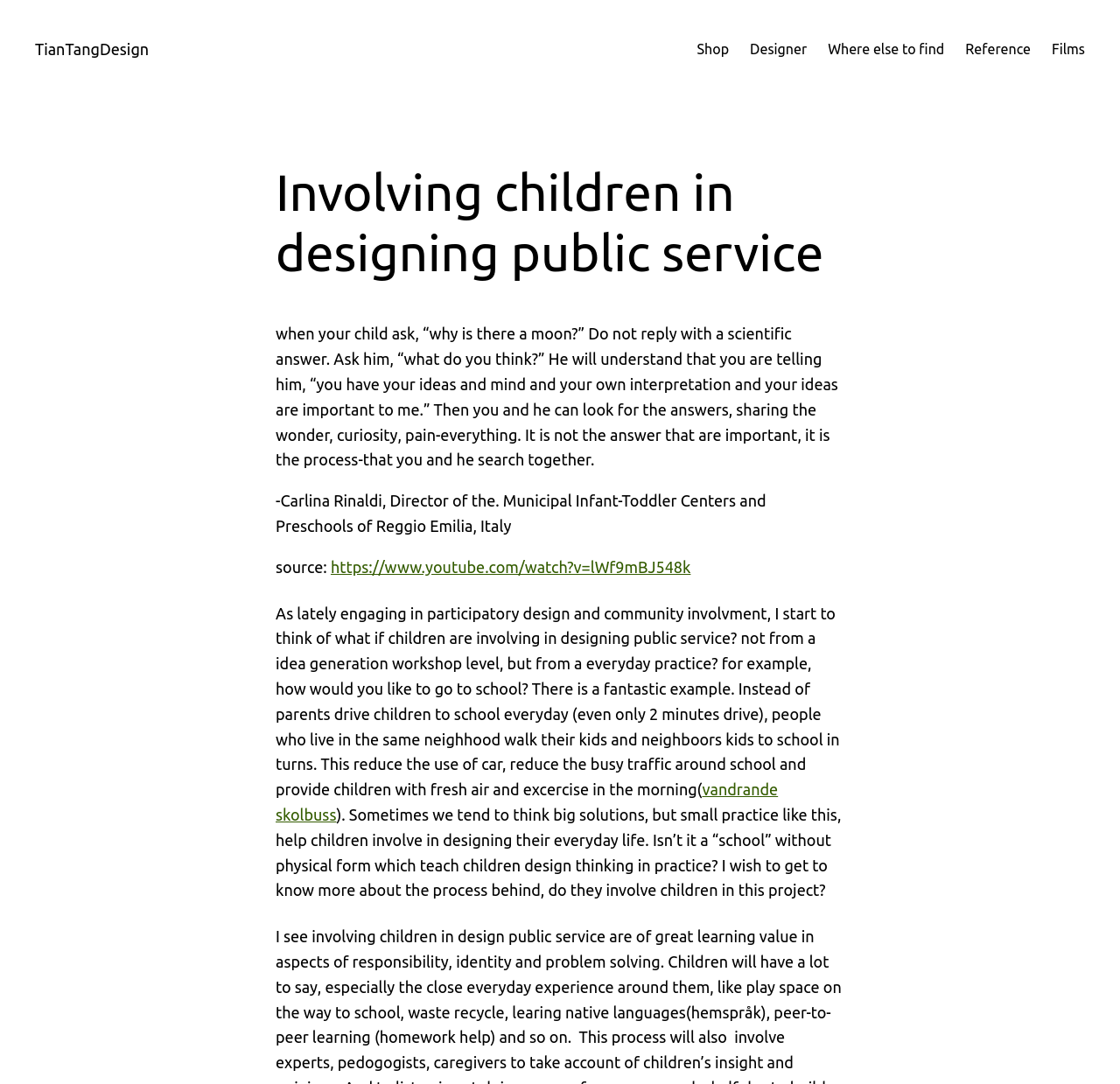Please respond to the question using a single word or phrase:
What is the name of the concept mentioned in the second paragraph?

participatory design